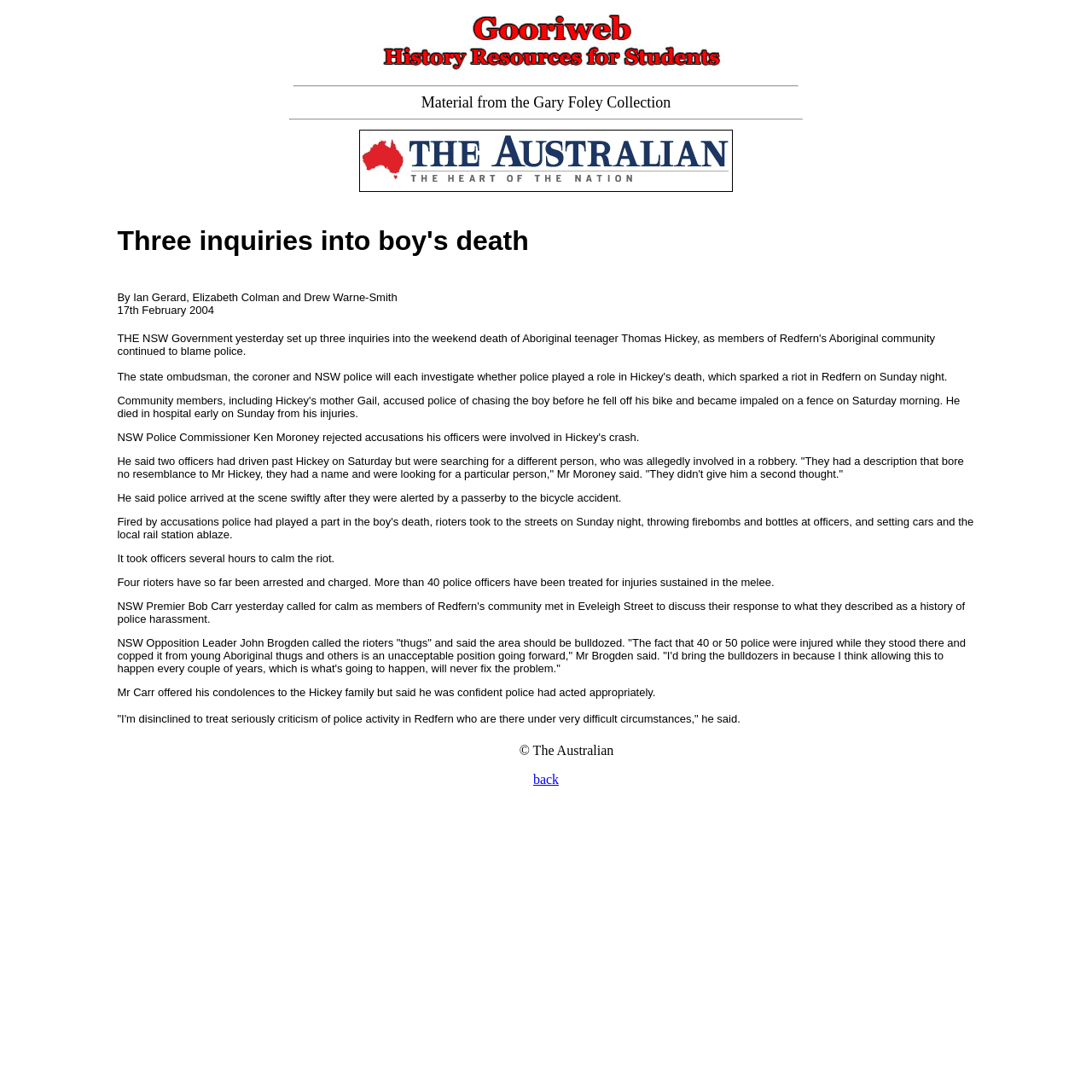Your task is to find and give the main heading text of the webpage.

Three inquiries into boy's death